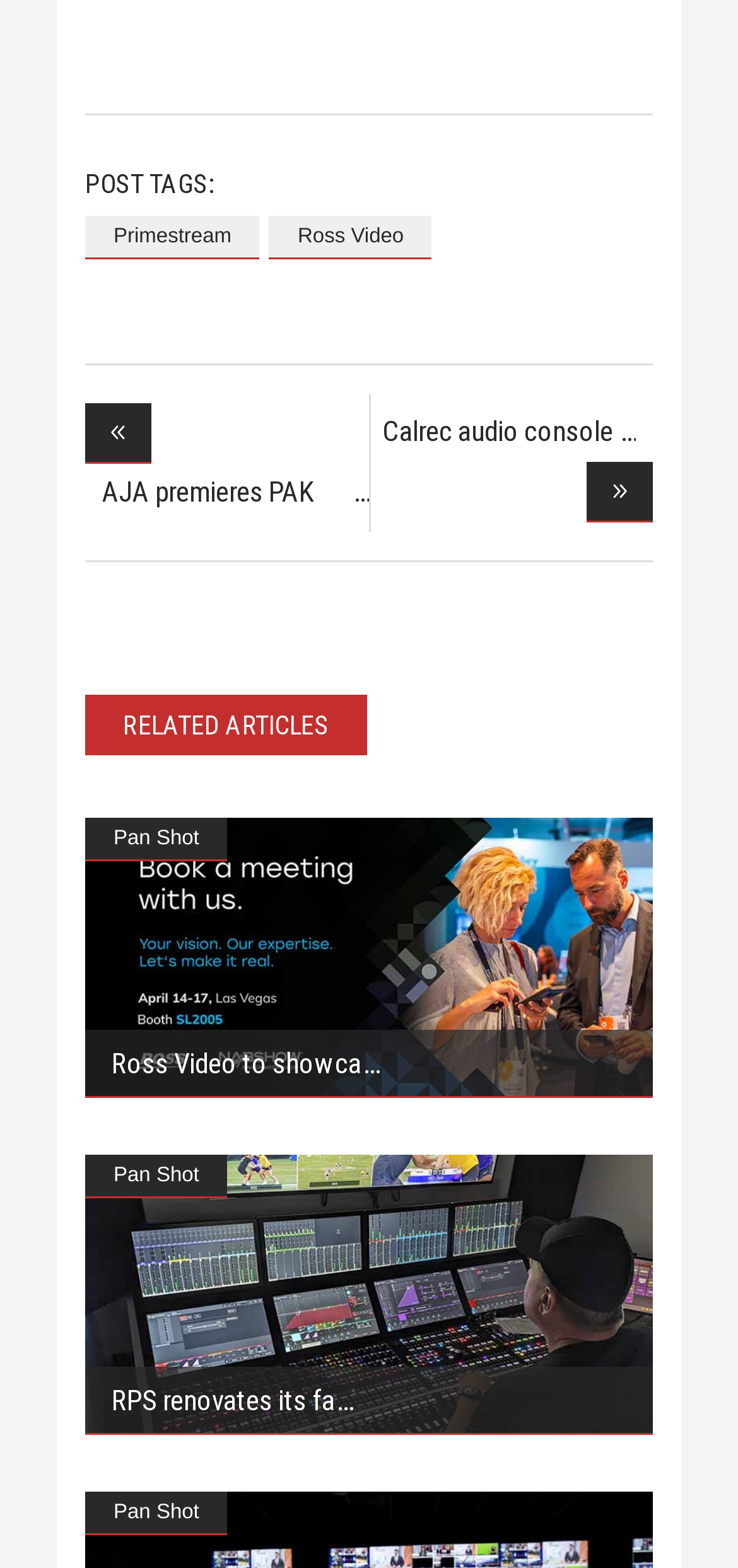What is the company mentioned in the first link?
Please provide a single word or phrase based on the screenshot.

Primestream